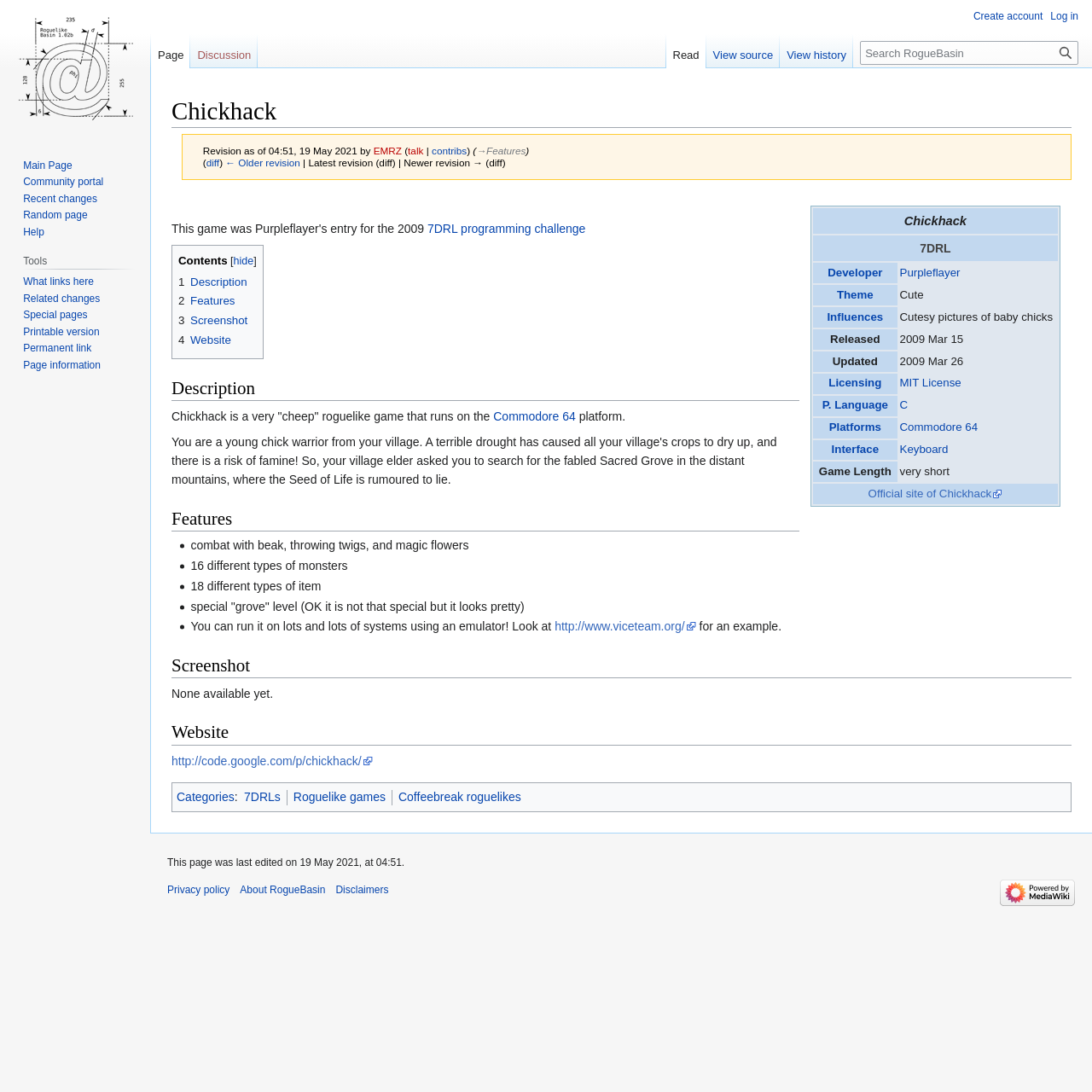Highlight the bounding box of the UI element that corresponds to this description: "Official site of Chickhack".

[0.795, 0.446, 0.918, 0.458]